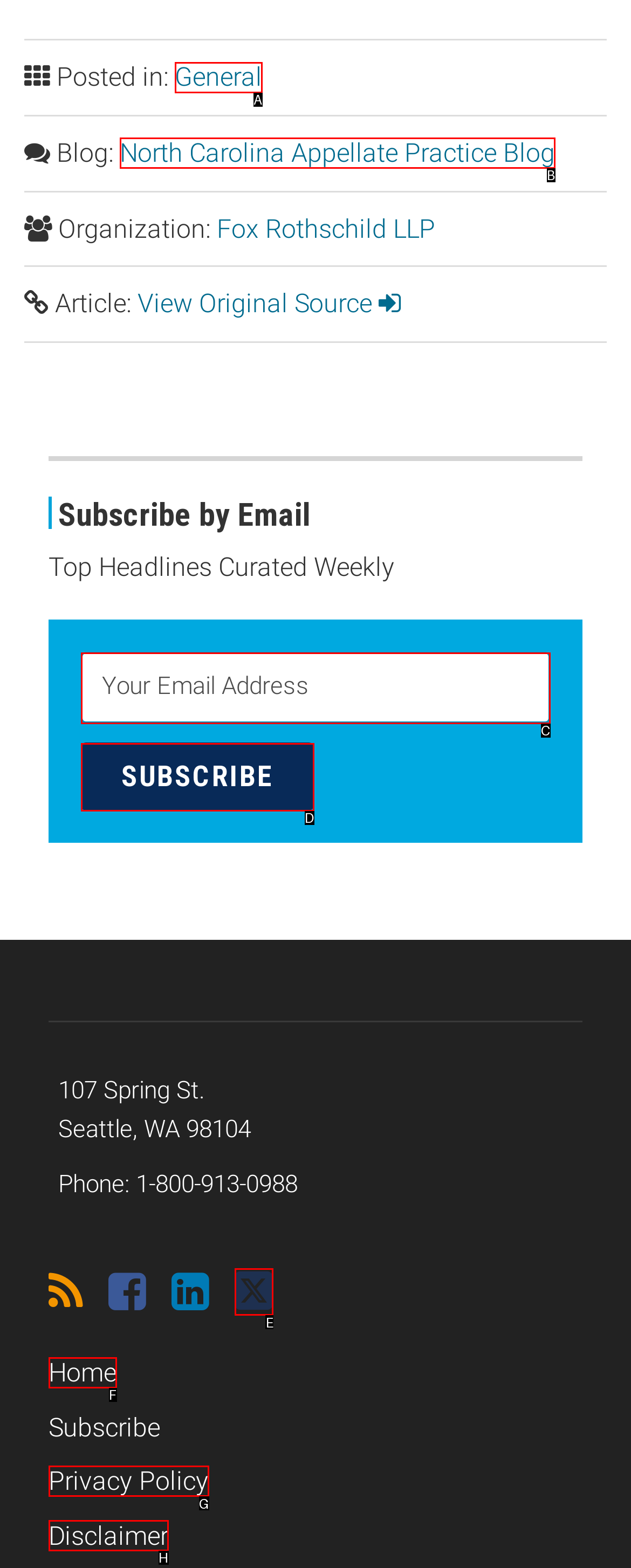Point out the specific HTML element to click to complete this task: Follow on Twitter Reply with the letter of the chosen option.

E